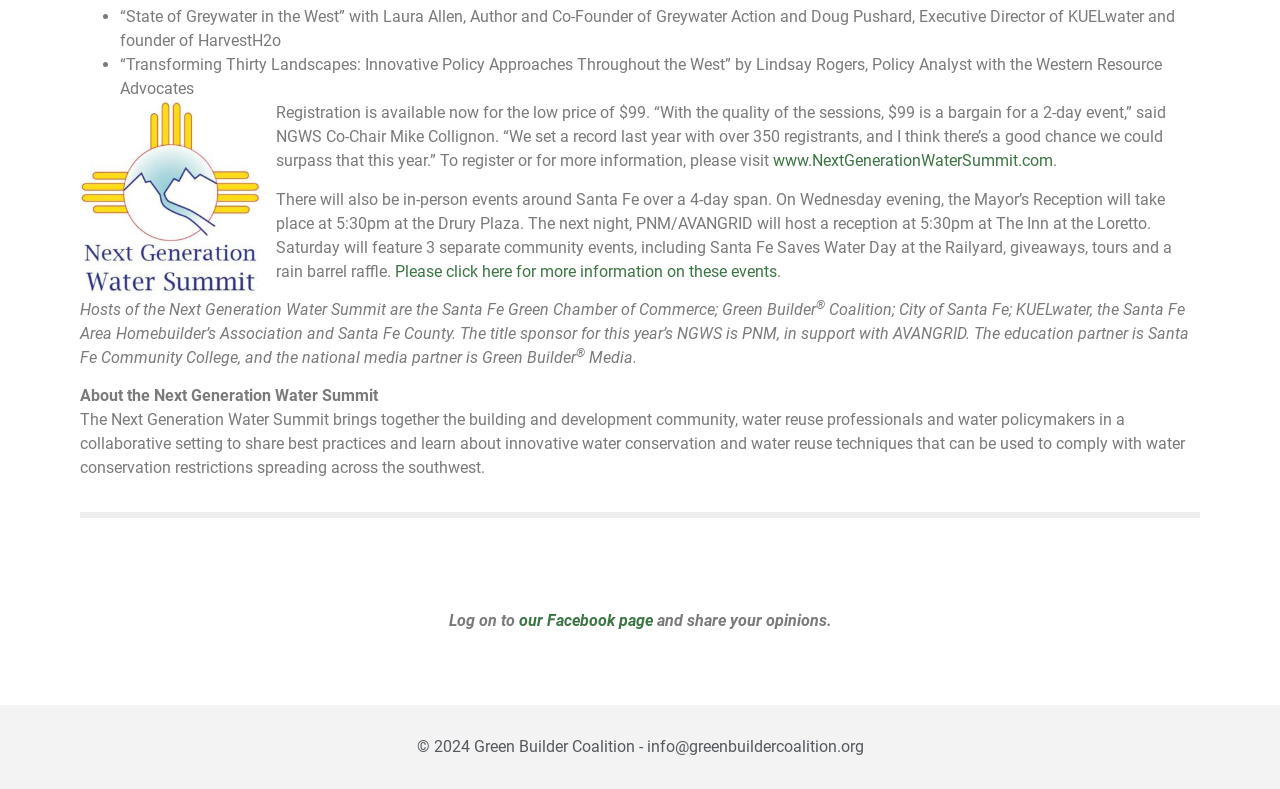Find the bounding box of the UI element described as follows: "our Facebook page".

[0.405, 0.774, 0.51, 0.798]